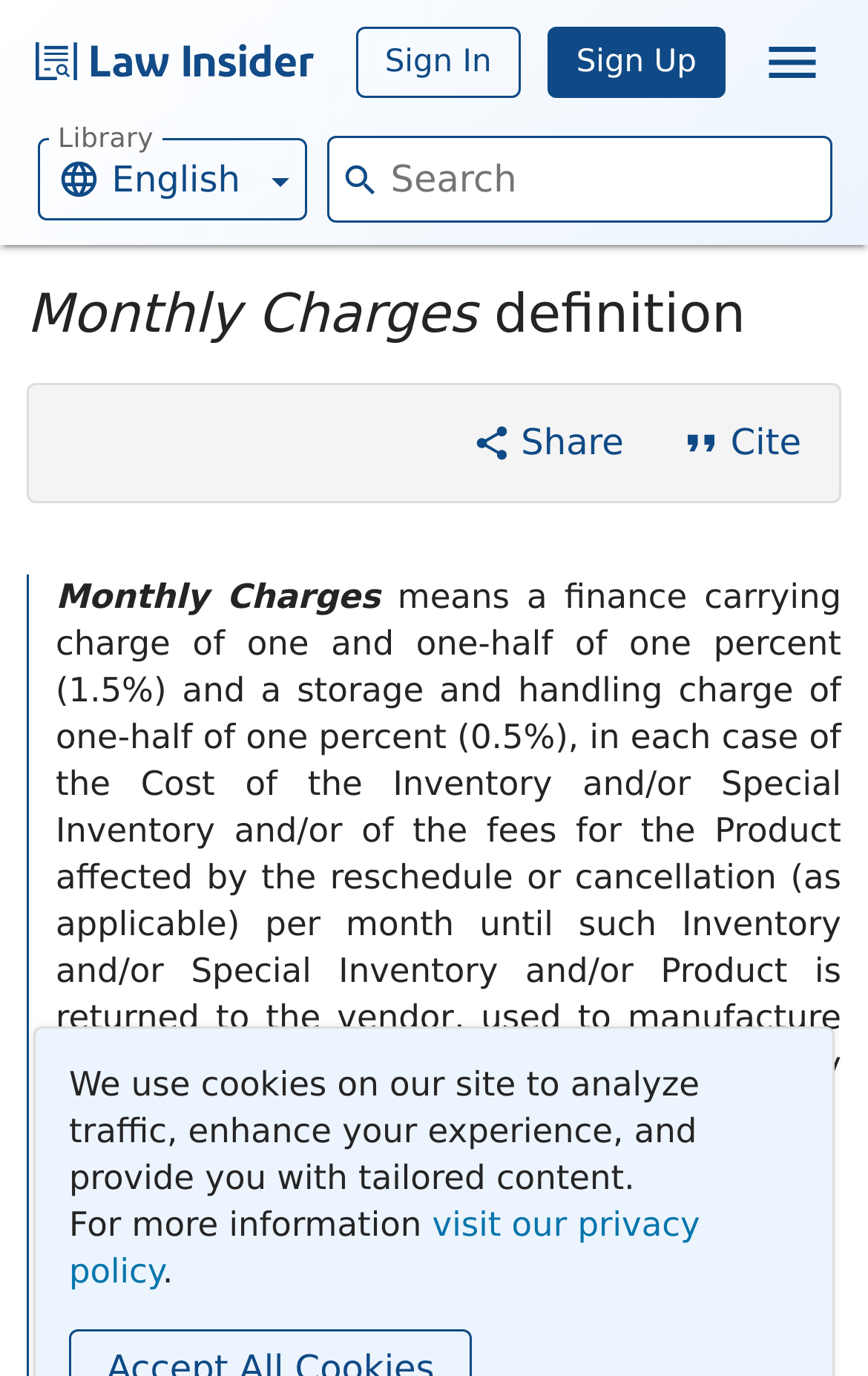What is the purpose of the 'Share' button?
Using the visual information, respond with a single word or phrase.

to share the definition